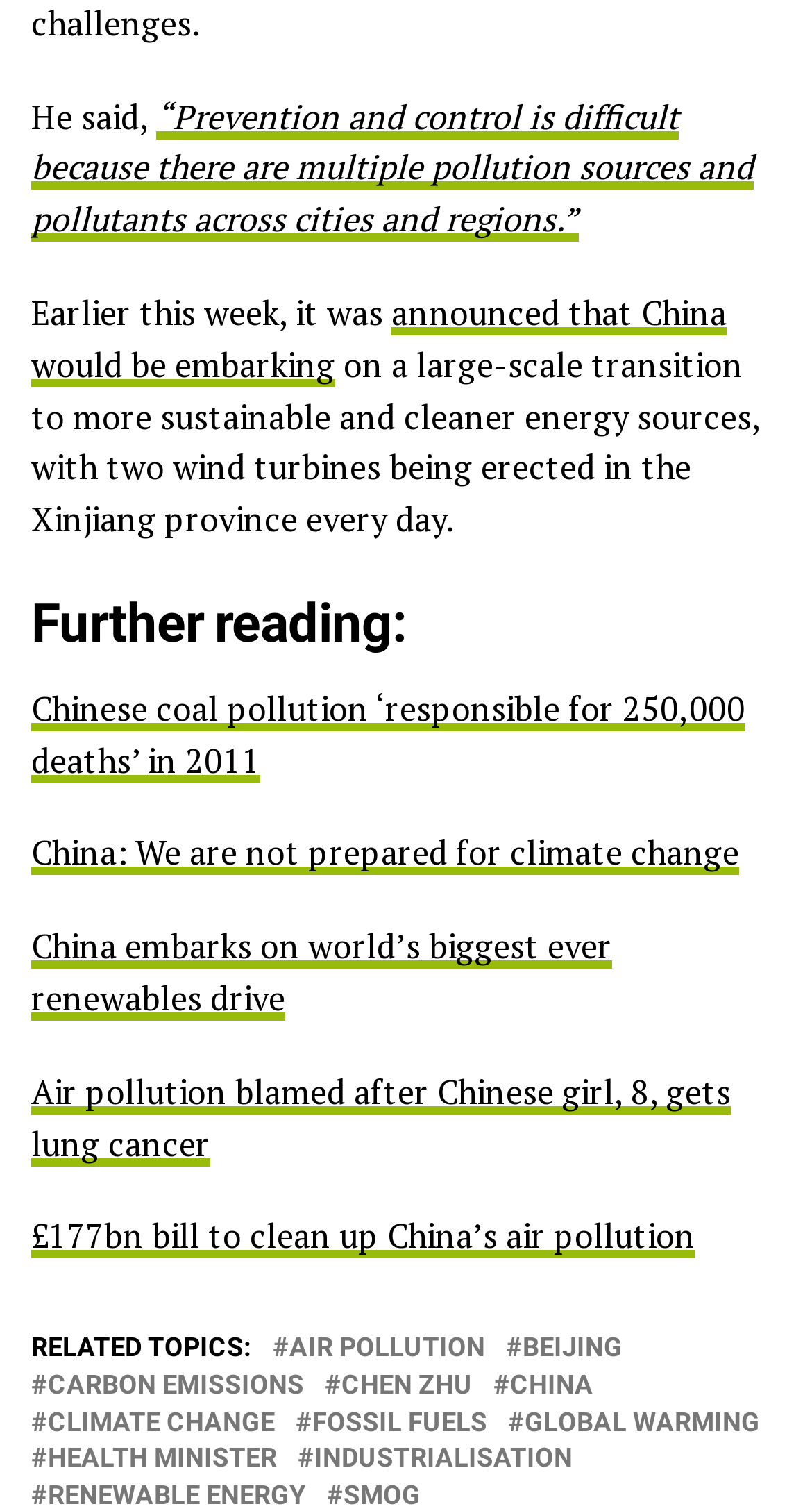Provide a thorough and detailed response to the question by examining the image: 
How many links are provided for further reading?

The article provides a section titled 'Further reading:' with five links to related articles, including 'Chinese coal pollution ‘responsible for 250,000 deaths’ in 2011', 'China: We are not prepared for climate change', and three others.